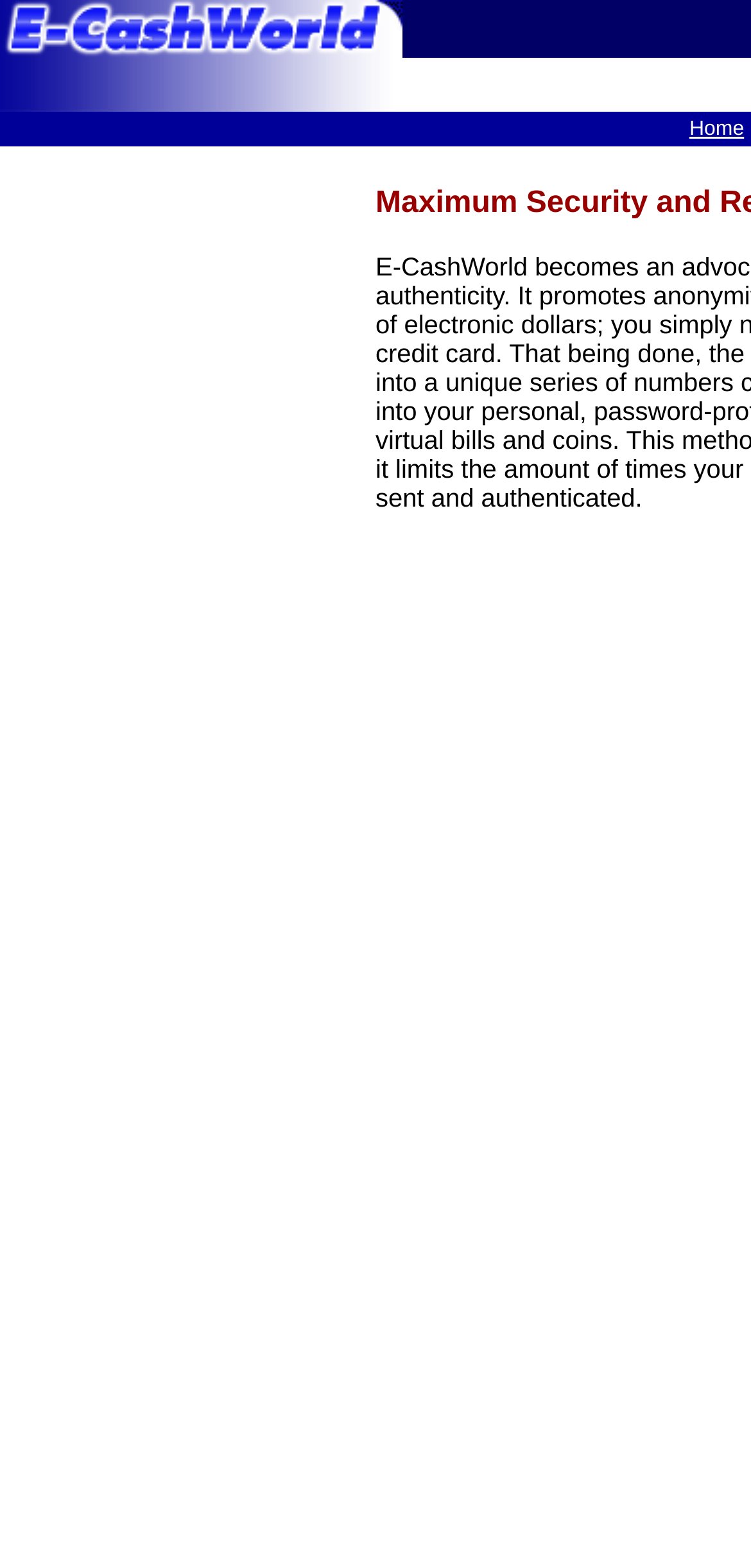Please locate the UI element described by "Home" and provide its bounding box coordinates.

[0.918, 0.075, 0.991, 0.09]